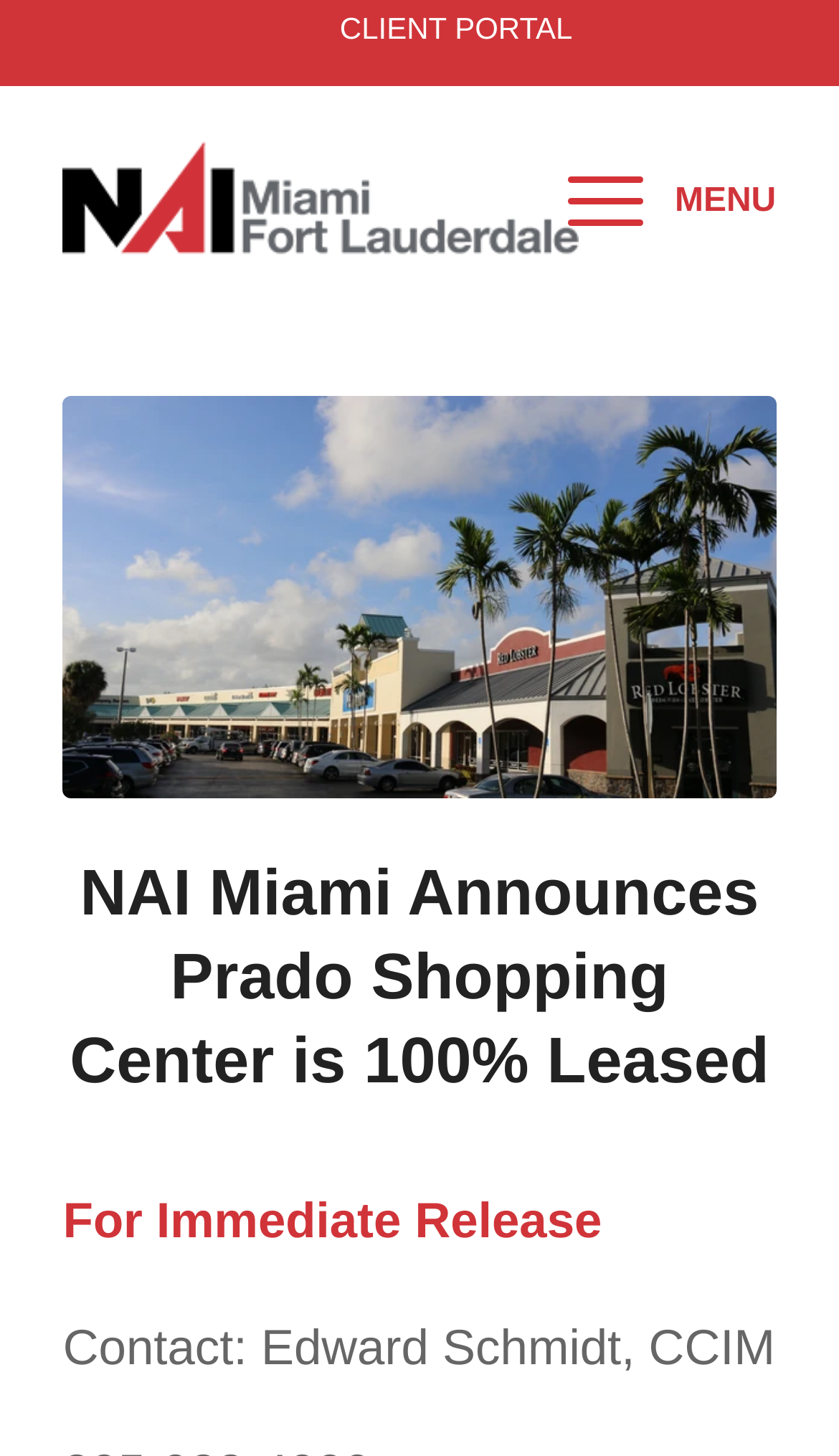Determine and generate the text content of the webpage's headline.

NAI Miami Announces Prado Shopping Center is 100% Leased